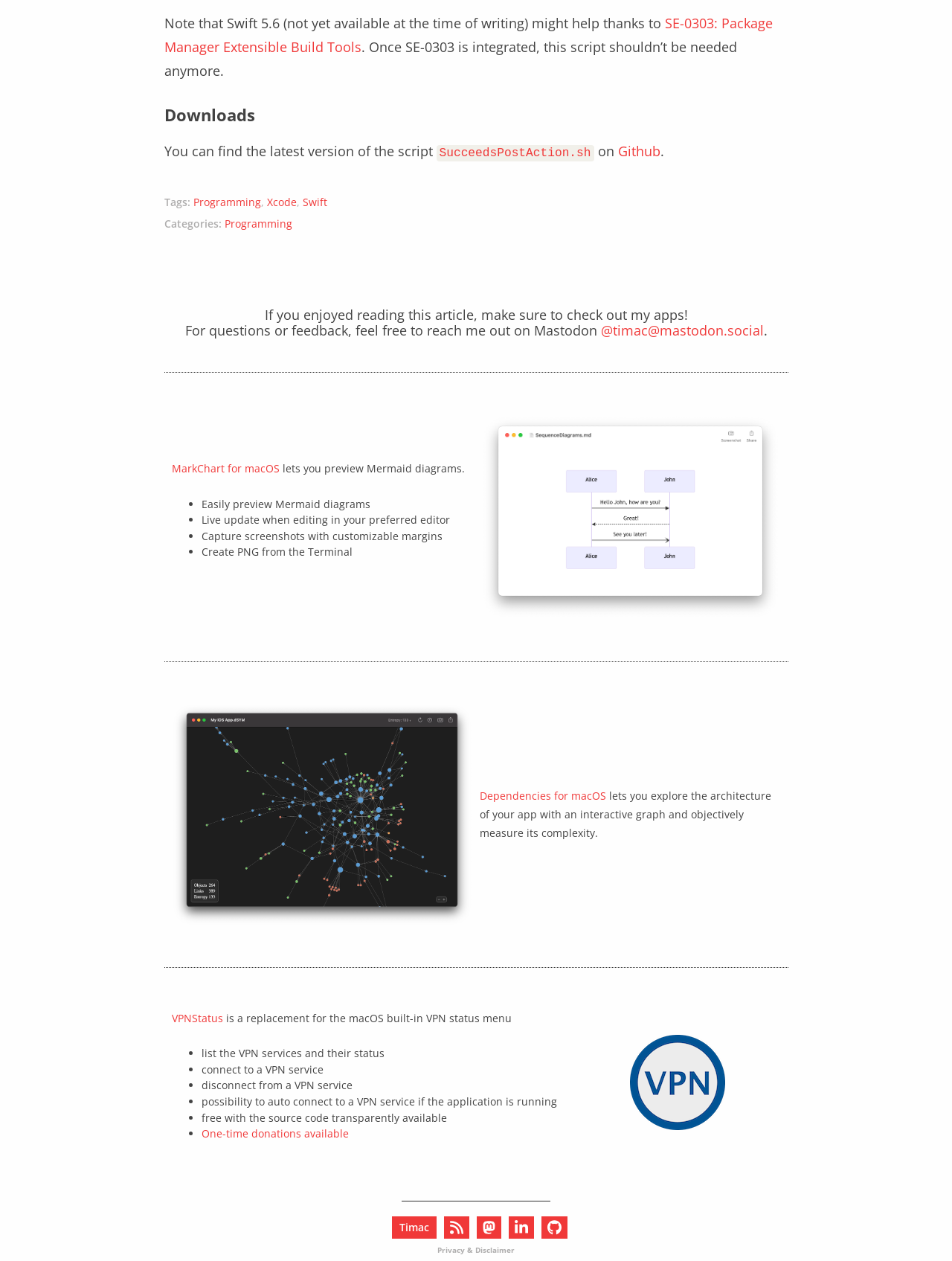What is the name of the script mentioned in the text?
Based on the image, answer the question with a single word or brief phrase.

SucceedsPostAction.sh